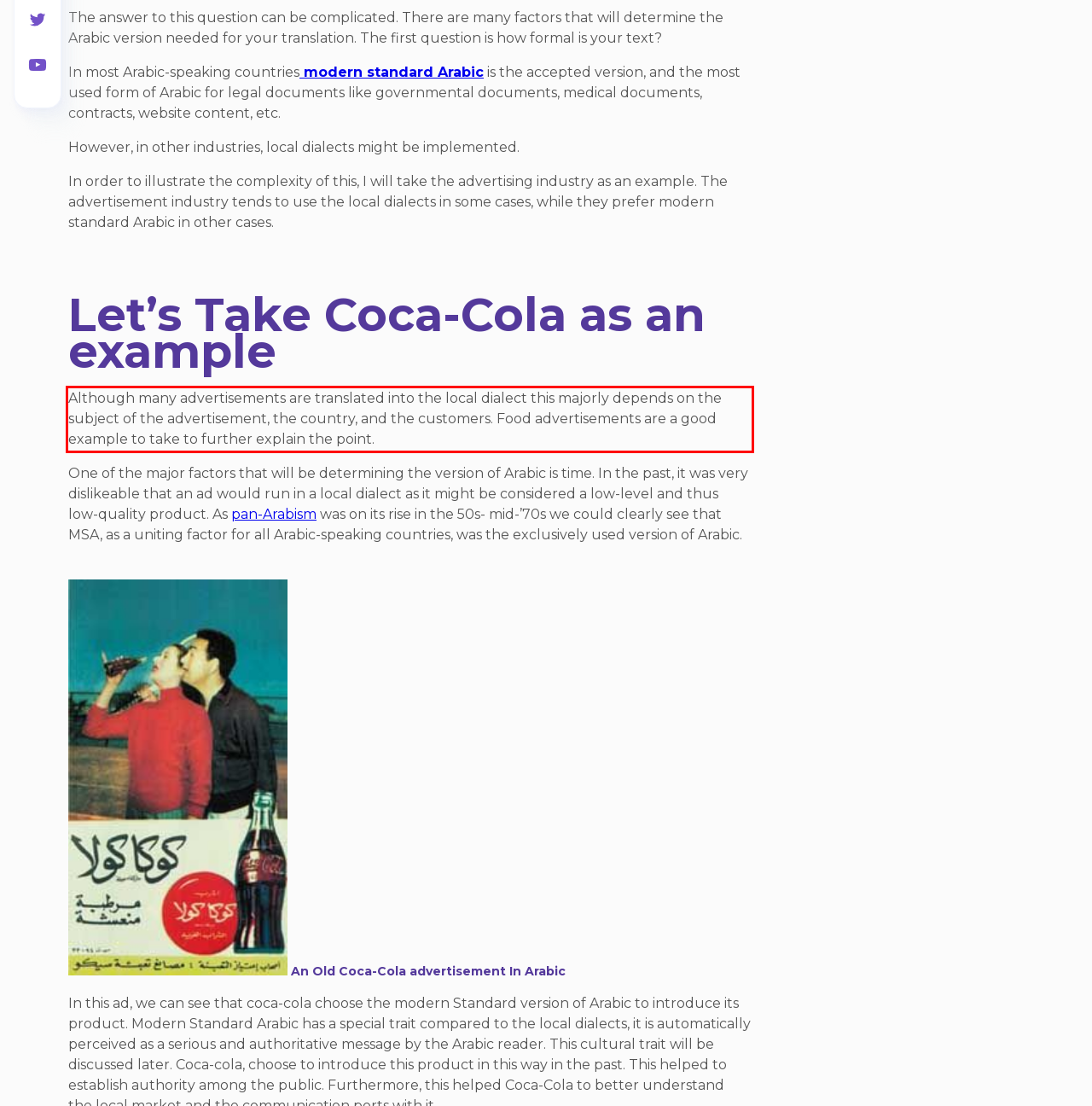Please perform OCR on the text within the red rectangle in the webpage screenshot and return the text content.

Although many advertisements are translated into the local dialect this majorly depends on the subject of the advertisement, the country, and the customers. Food advertisements are a good example to take to further explain the point.